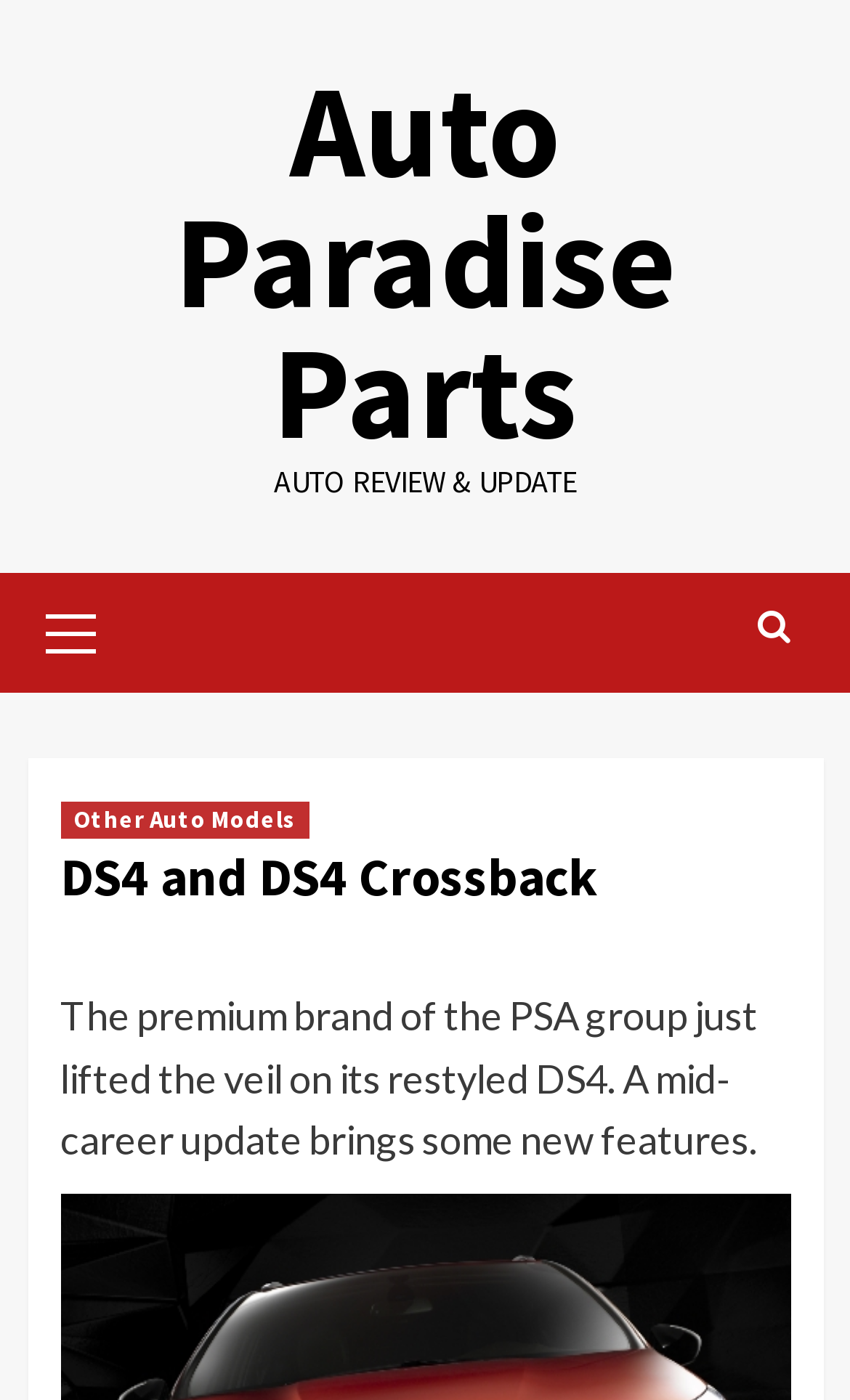What is the purpose of the 'Primary Menu'?
Refer to the image and provide a one-word or short phrase answer.

Navigation